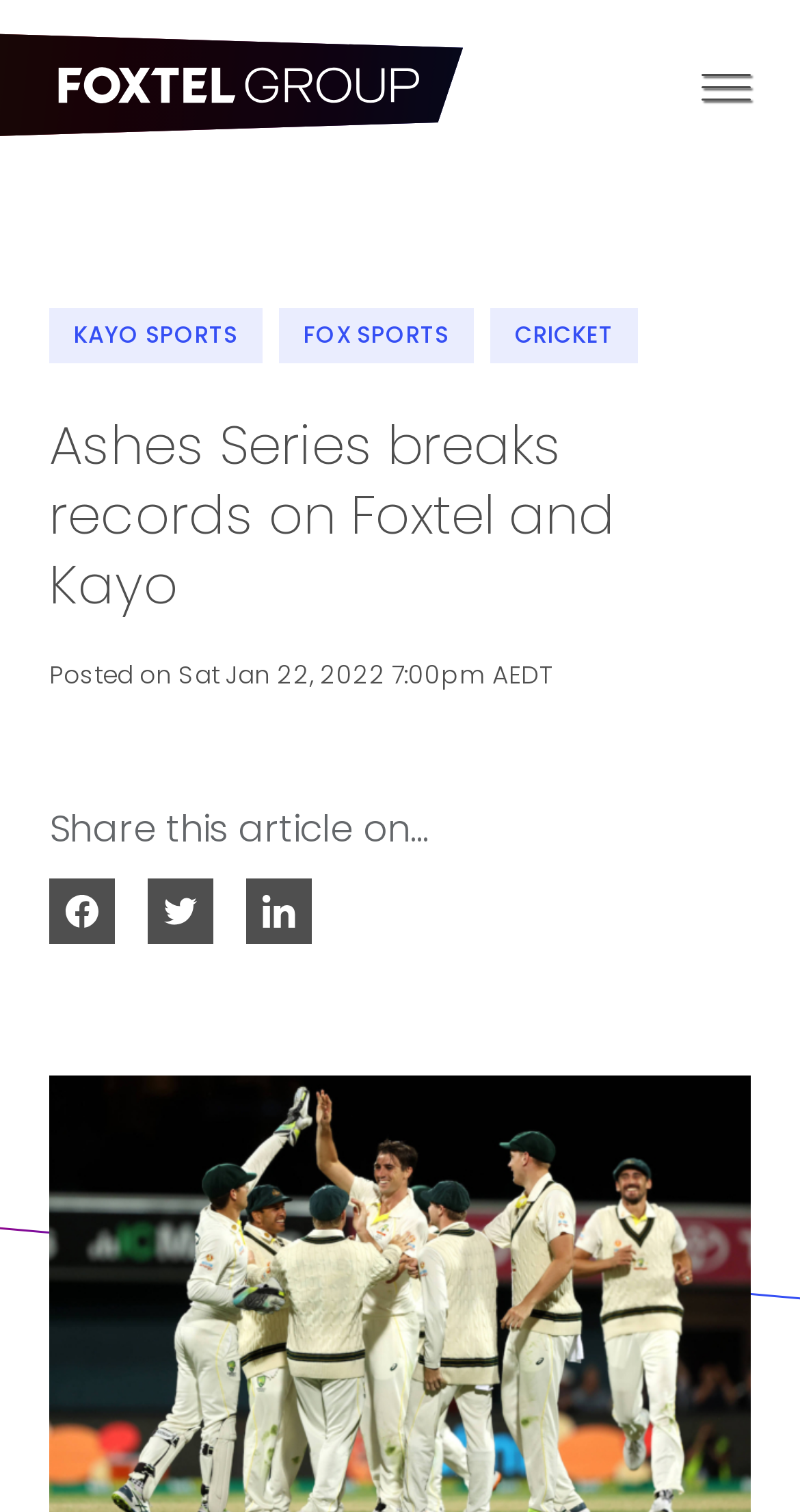Identify the bounding box coordinates for the UI element mentioned here: "alt="Foxtel Group Logo"". Provide the coordinates as four float values between 0 and 1, i.e., [left, top, right, bottom].

[0.031, 0.022, 0.579, 0.092]